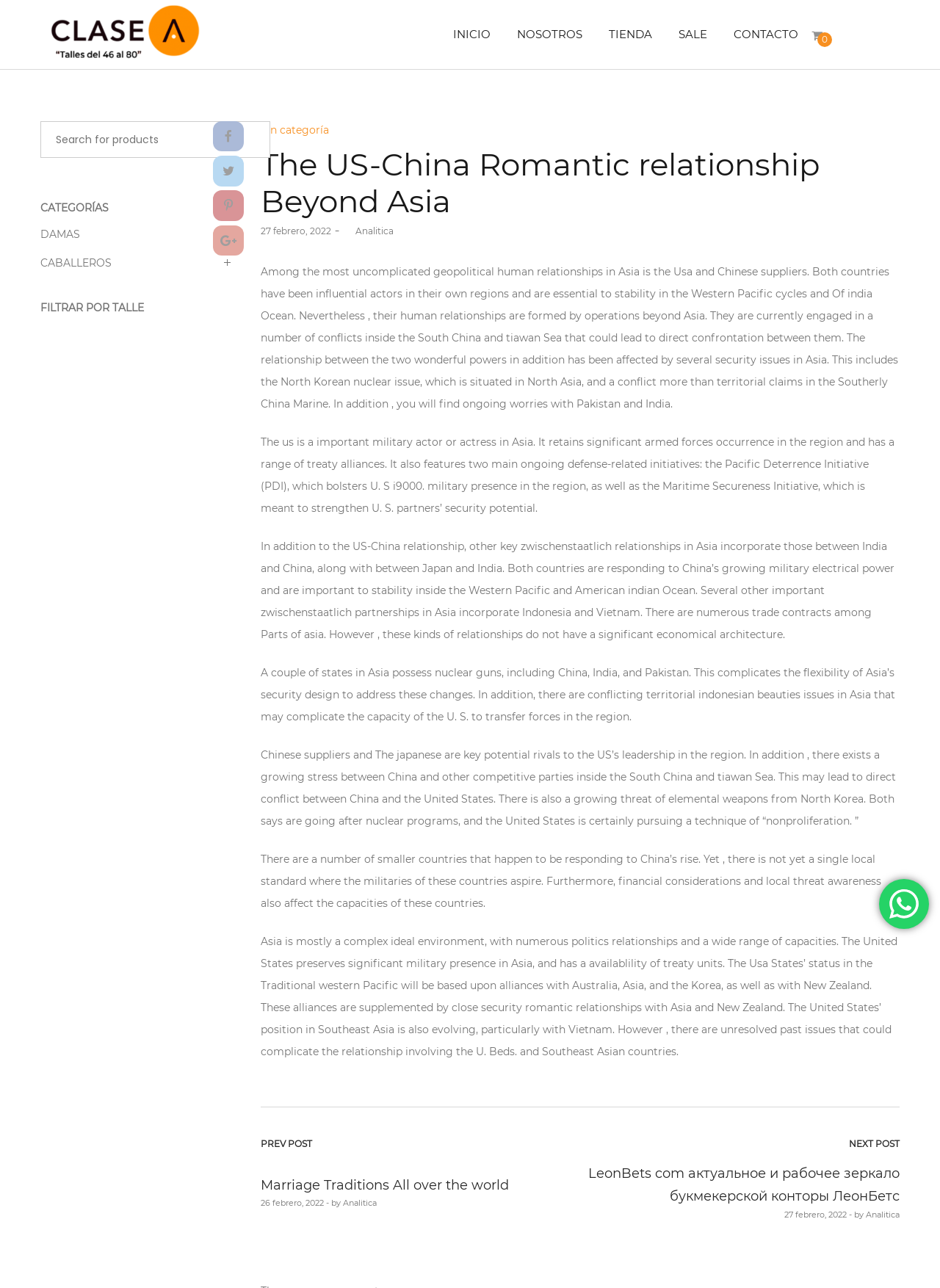Could you locate the bounding box coordinates for the section that should be clicked to accomplish this task: "Click on the 'CONTACTO' link".

[0.767, 0.0, 0.863, 0.054]